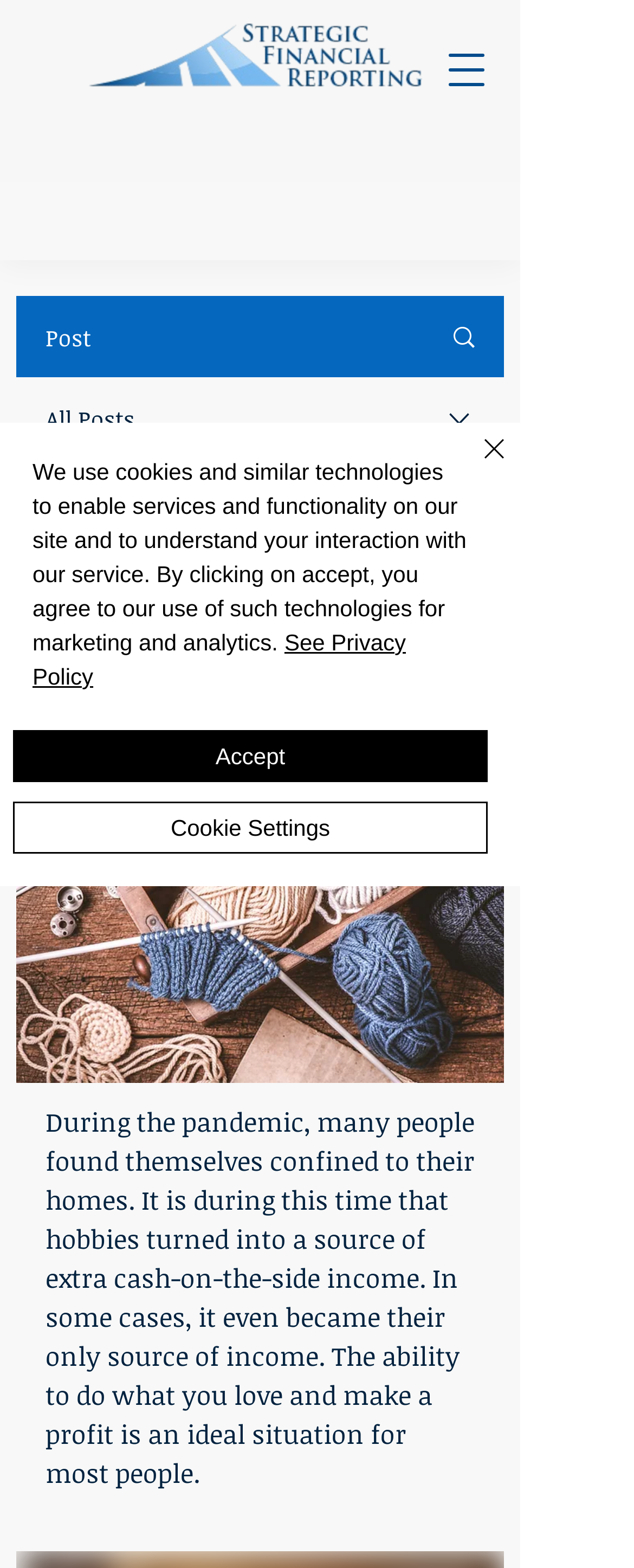Consider the image and give a detailed and elaborate answer to the question: 
What is the author's profession?

I inferred the author's profession by looking at the text 'Writer' next to the writer's picture, which suggests that the author is a writer.